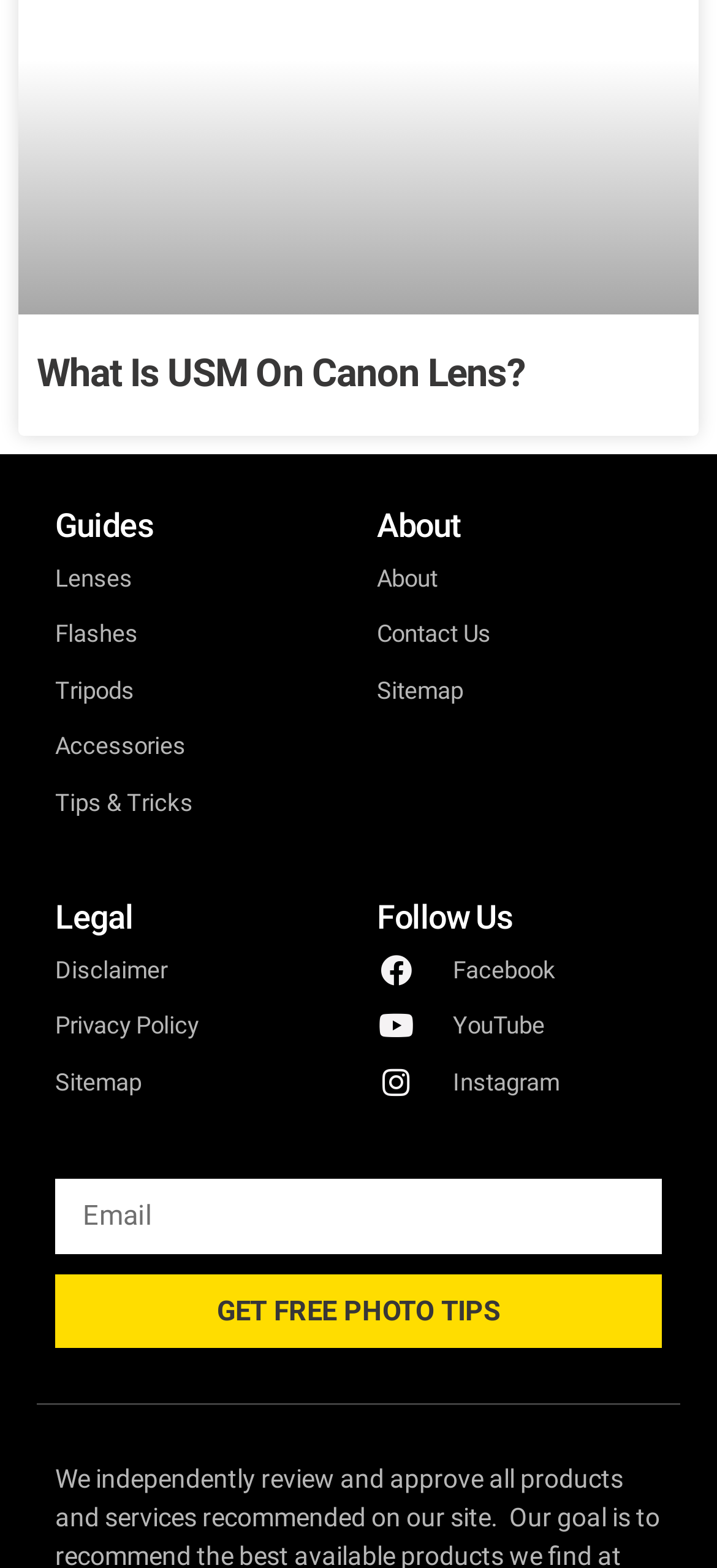What is the call-to-action button at the bottom of the page?
Please provide a comprehensive answer based on the visual information in the image.

The call-to-action button at the bottom of the page is labeled 'GET FREE PHOTO TIPS', suggesting that clicking it will provide the user with free photo tips or resources.